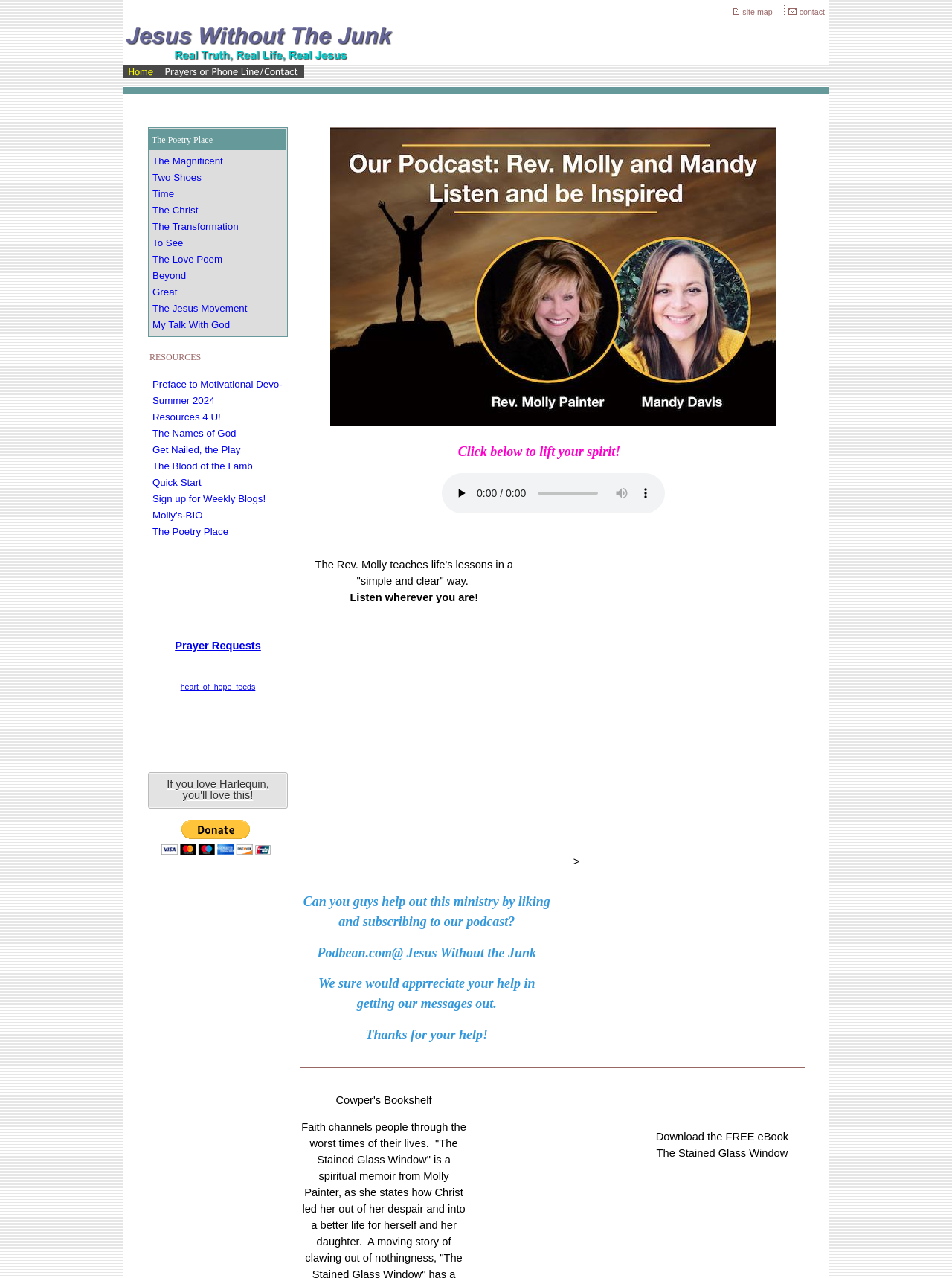Determine the bounding box coordinates of the target area to click to execute the following instruction: "read prayers or phone line."

[0.167, 0.051, 0.32, 0.061]